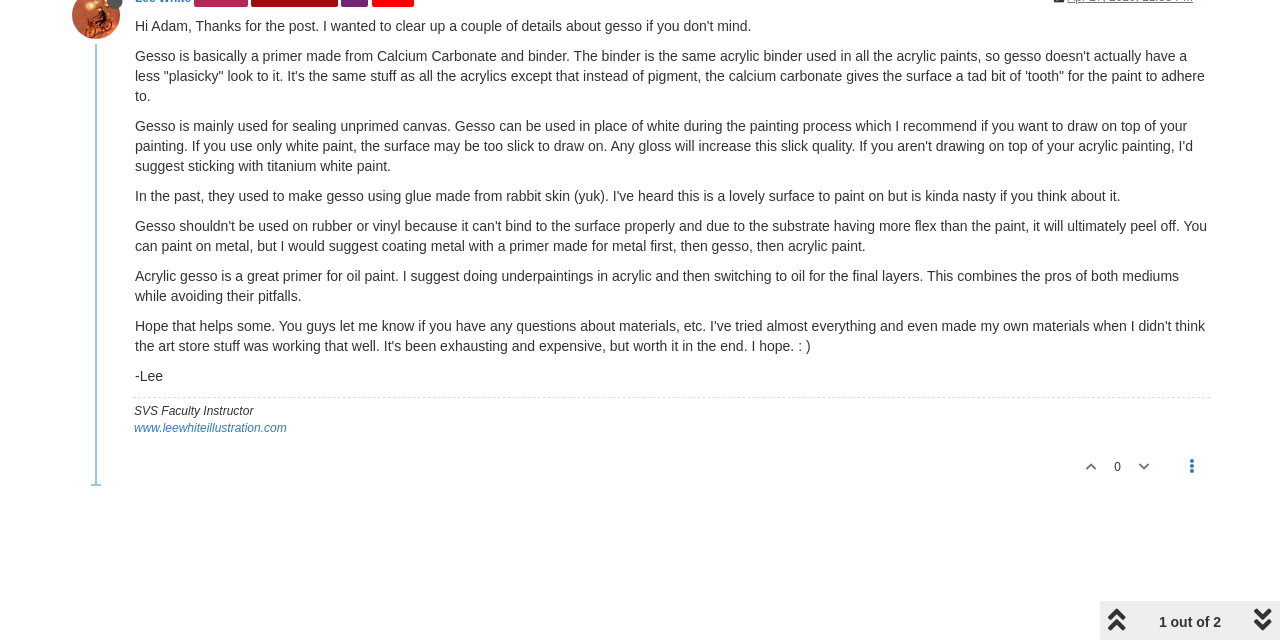For the given element description alt="Lee White" title="Lee White", determine the bounding box coordinates of the UI element. The coordinates should follow the format (top-left x, top-left y, bottom-right x, bottom-right y) and be within the range of 0 to 1.

[0.056, 0.009, 0.105, 0.034]